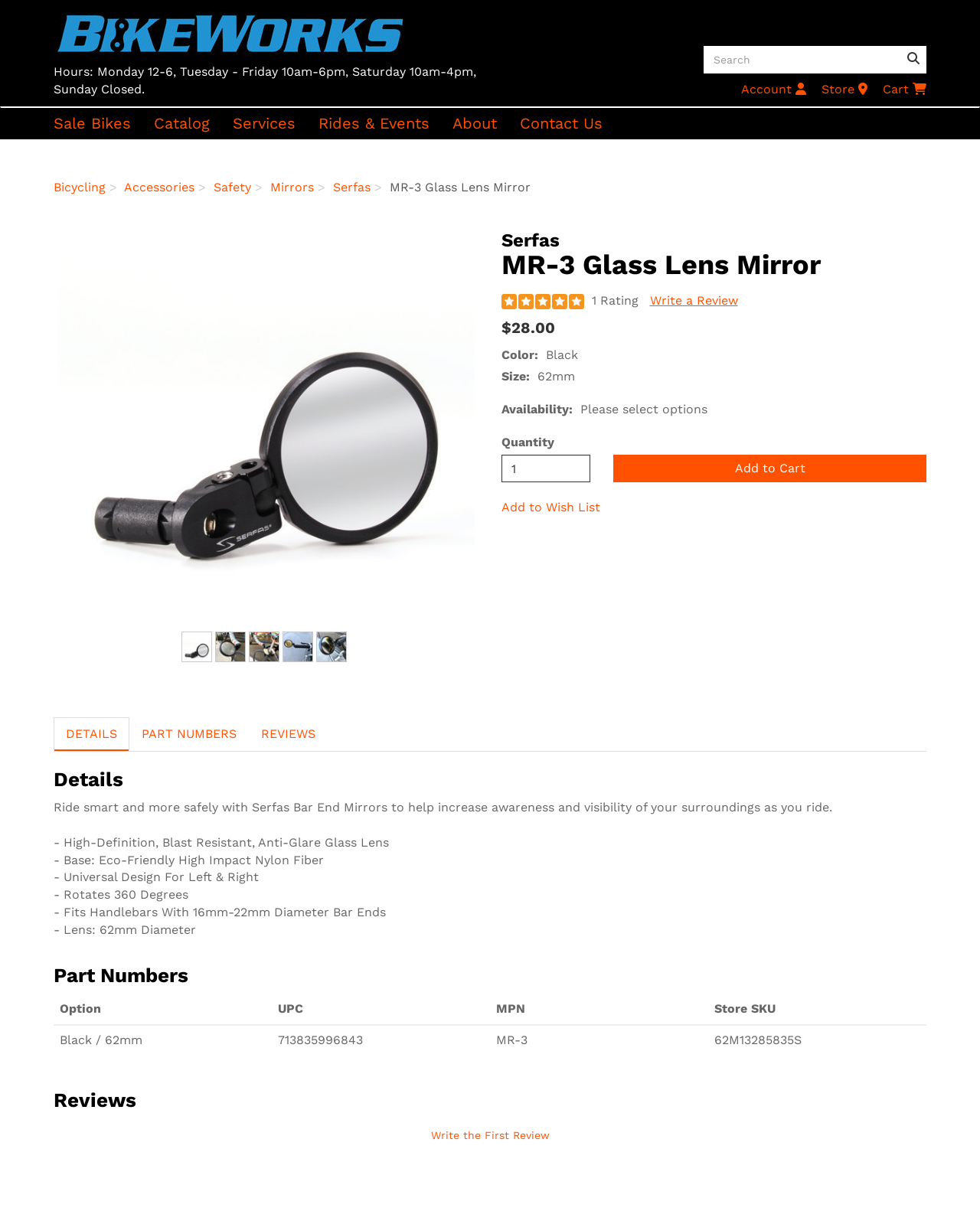Locate the bounding box coordinates of the clickable element to fulfill the following instruction: "Search for products". Provide the coordinates as four float numbers between 0 and 1 in the format [left, top, right, bottom].

[0.718, 0.038, 0.918, 0.06]